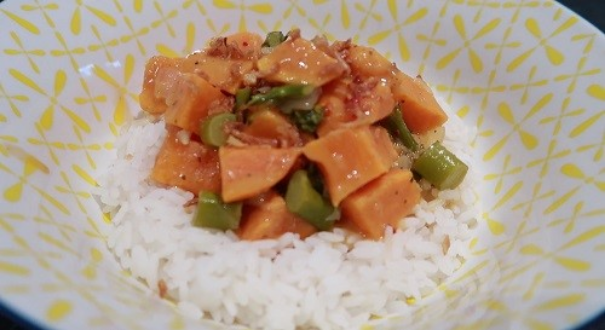Describe all the visual components present in the image.

This vibrant image showcases a delicious bowl of sweet potato satay curry, beautifully presented over a bed of fluffy white rice. The curry features chunks of soft, orange sweet potato interspersed with bright green vegetables, likely representing the green veggies mentioned in the recipe. The dish is garnished with a sprinkle of fried onions, adding a delightful crunch and depth of flavor. The bowl, with its cheerful yellow and white design, enhances the dish's inviting appearance, making it look both appetizing and wholesome. This meal exemplifies a balanced blend of flavors and textures, perfect for those who enjoy hearty vegetarian options.